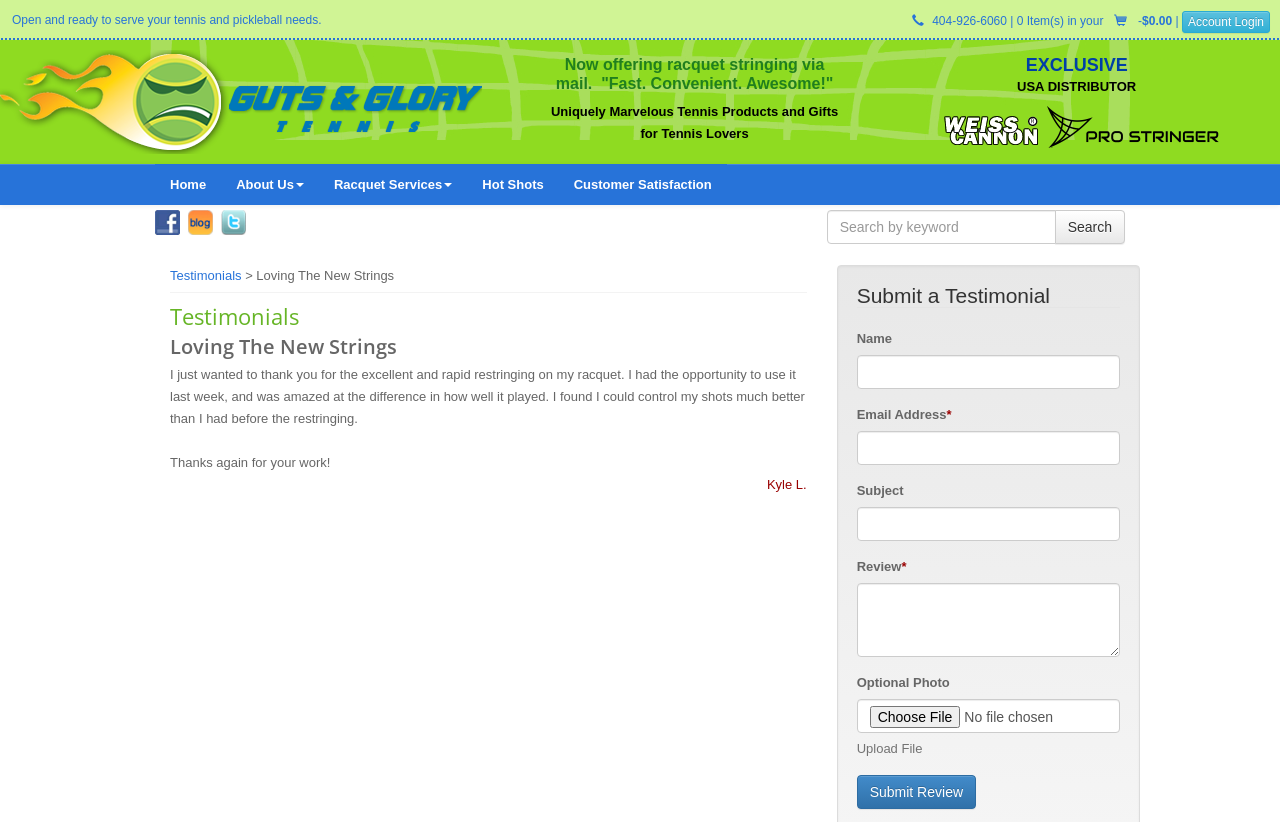Please find the bounding box coordinates of the section that needs to be clicked to achieve this instruction: "Submit a testimonial".

[0.669, 0.345, 0.82, 0.373]